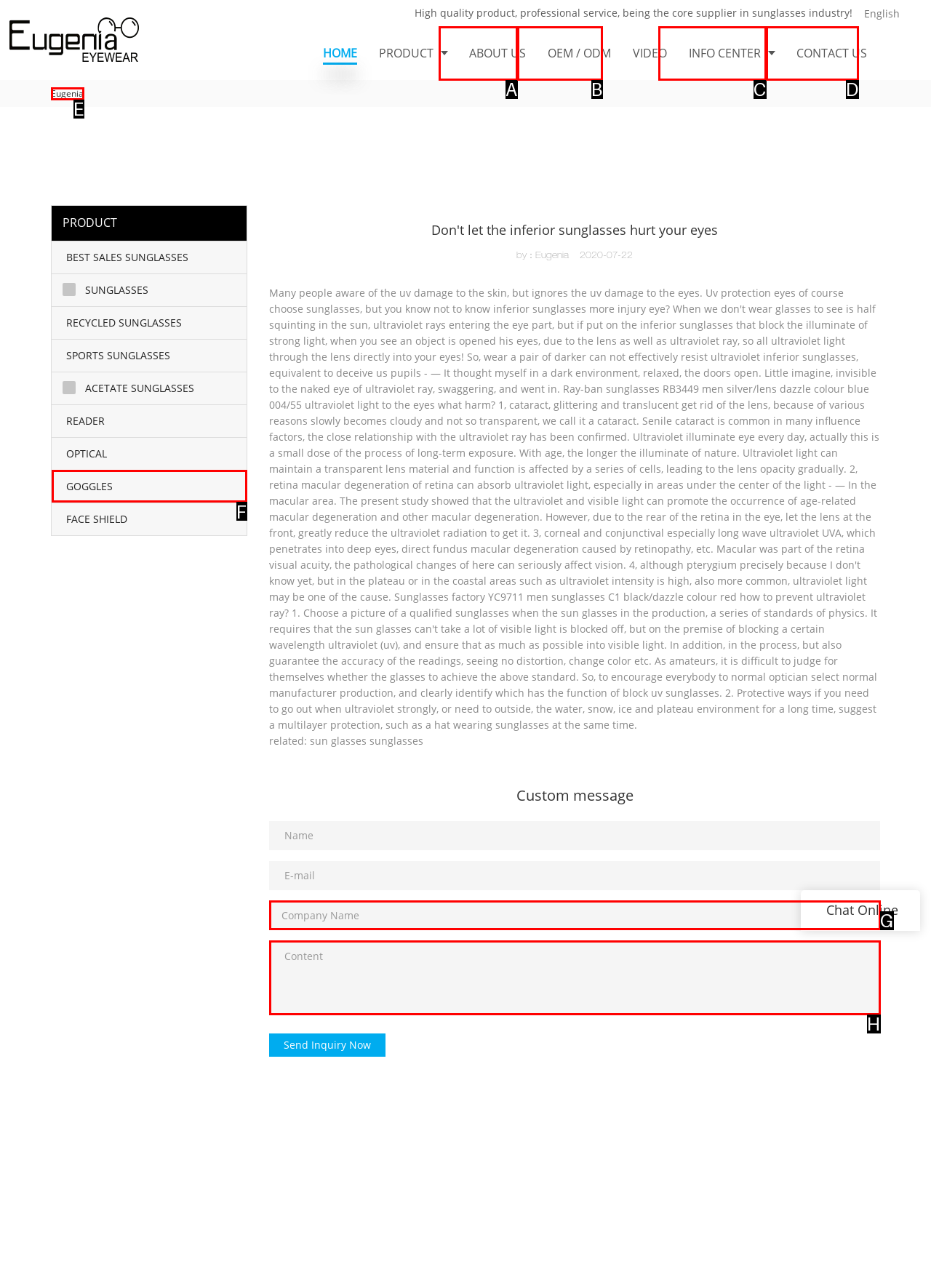Tell me which one HTML element best matches the description: Terms Answer with the option's letter from the given choices directly.

None